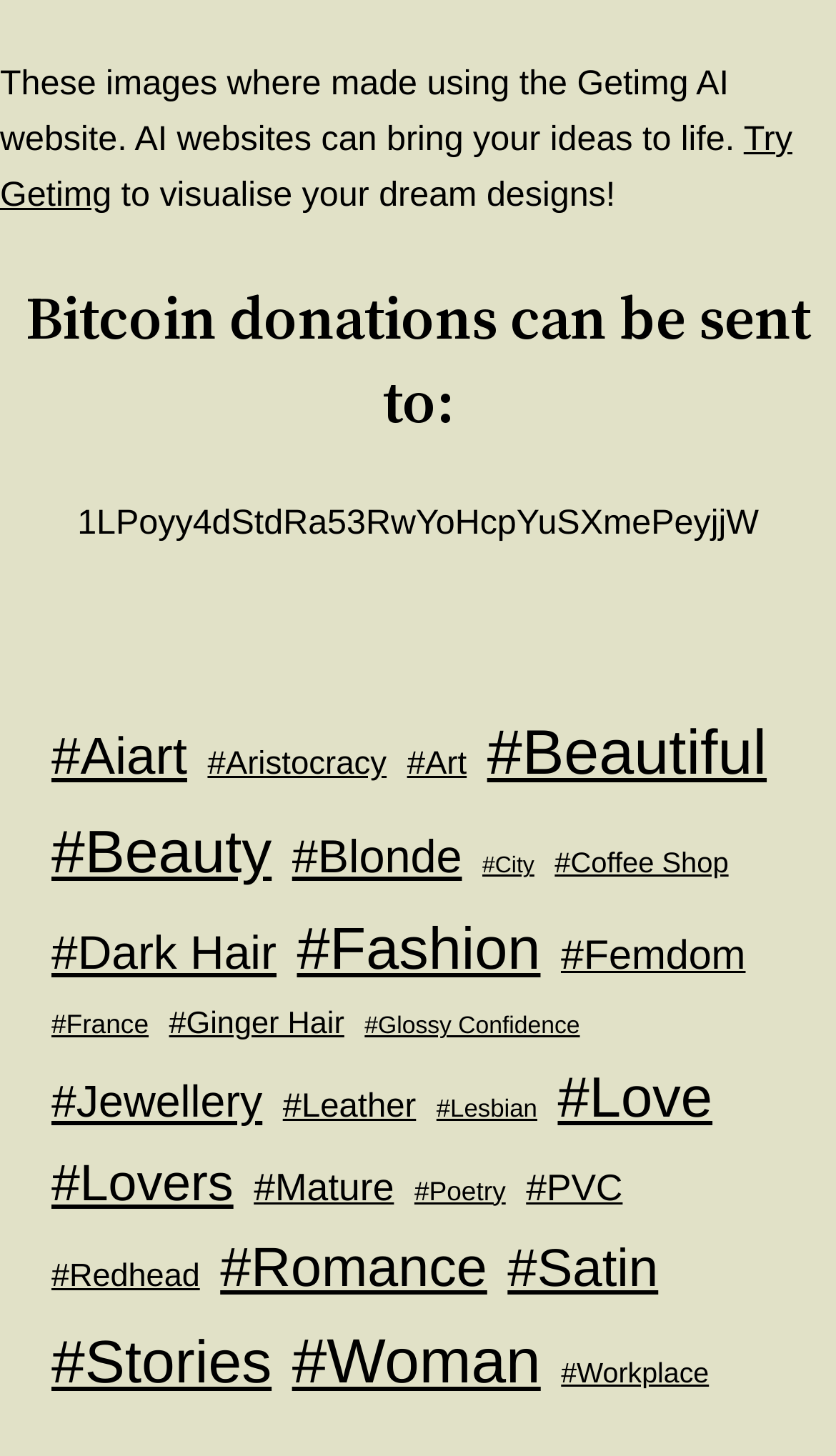Based on the image, give a detailed response to the question: What is the Bitcoin donation address?

I found the Bitcoin donation address in the section that says 'Bitcoin donations can be sent to:' and it is '1LPoyy4dStdRa53RwYoHcpYuSXmePeyjjW'.